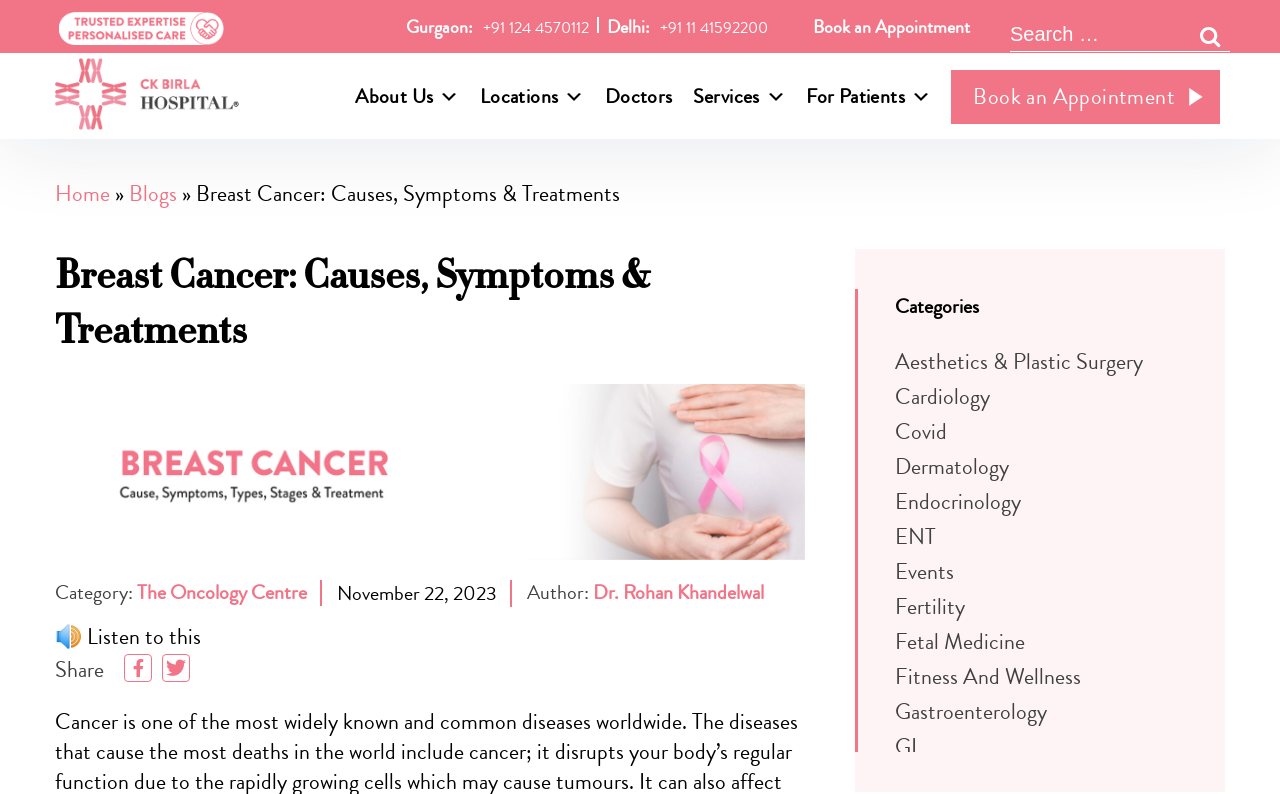Please find and report the bounding box coordinates of the element to click in order to perform the following action: "Read about breast cancer". The coordinates should be expressed as four float numbers between 0 and 1, in the format [left, top, right, bottom].

[0.043, 0.571, 0.629, 0.611]